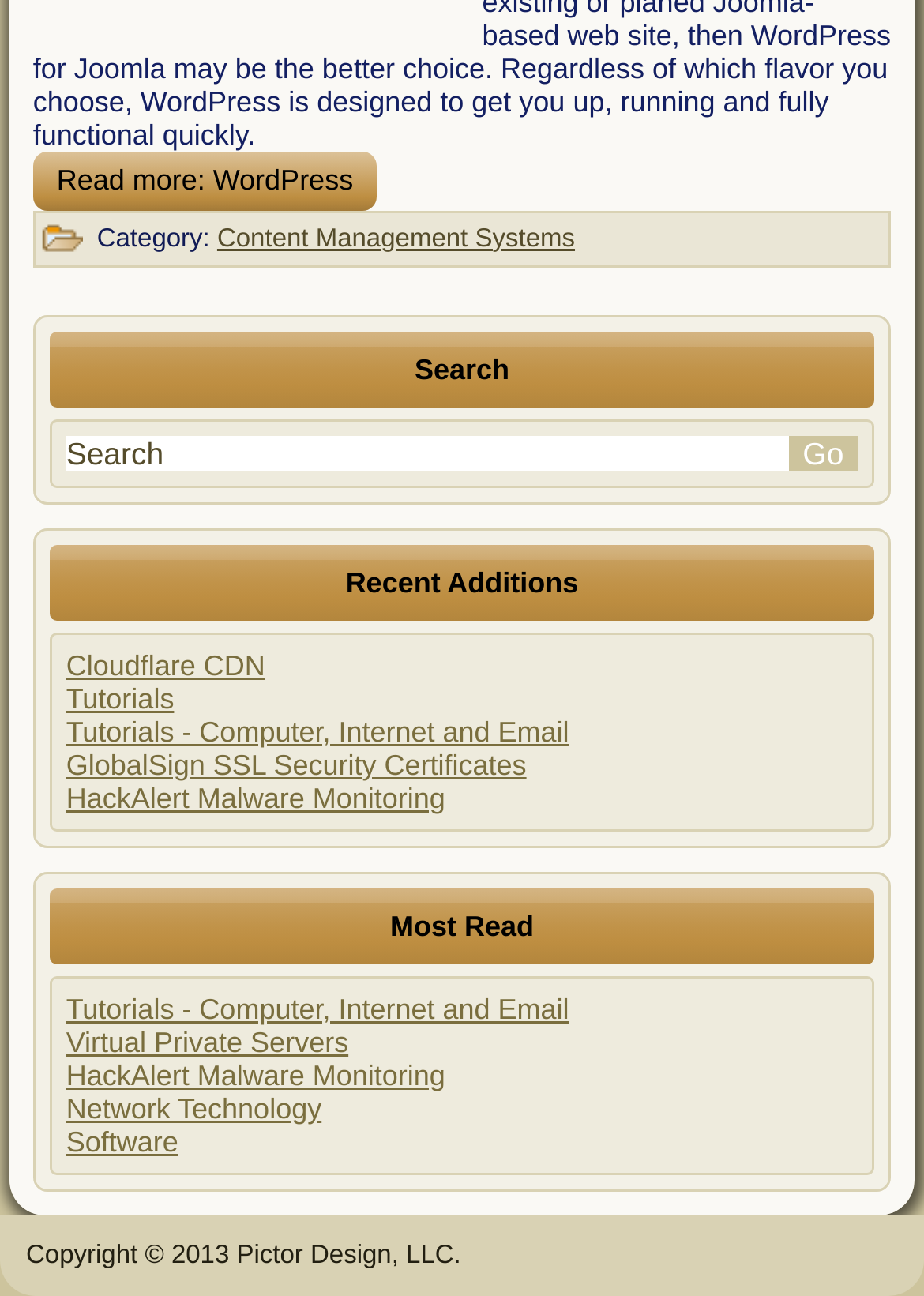Determine the bounding box coordinates of the target area to click to execute the following instruction: "Click on Content Management Systems."

[0.235, 0.173, 0.622, 0.195]